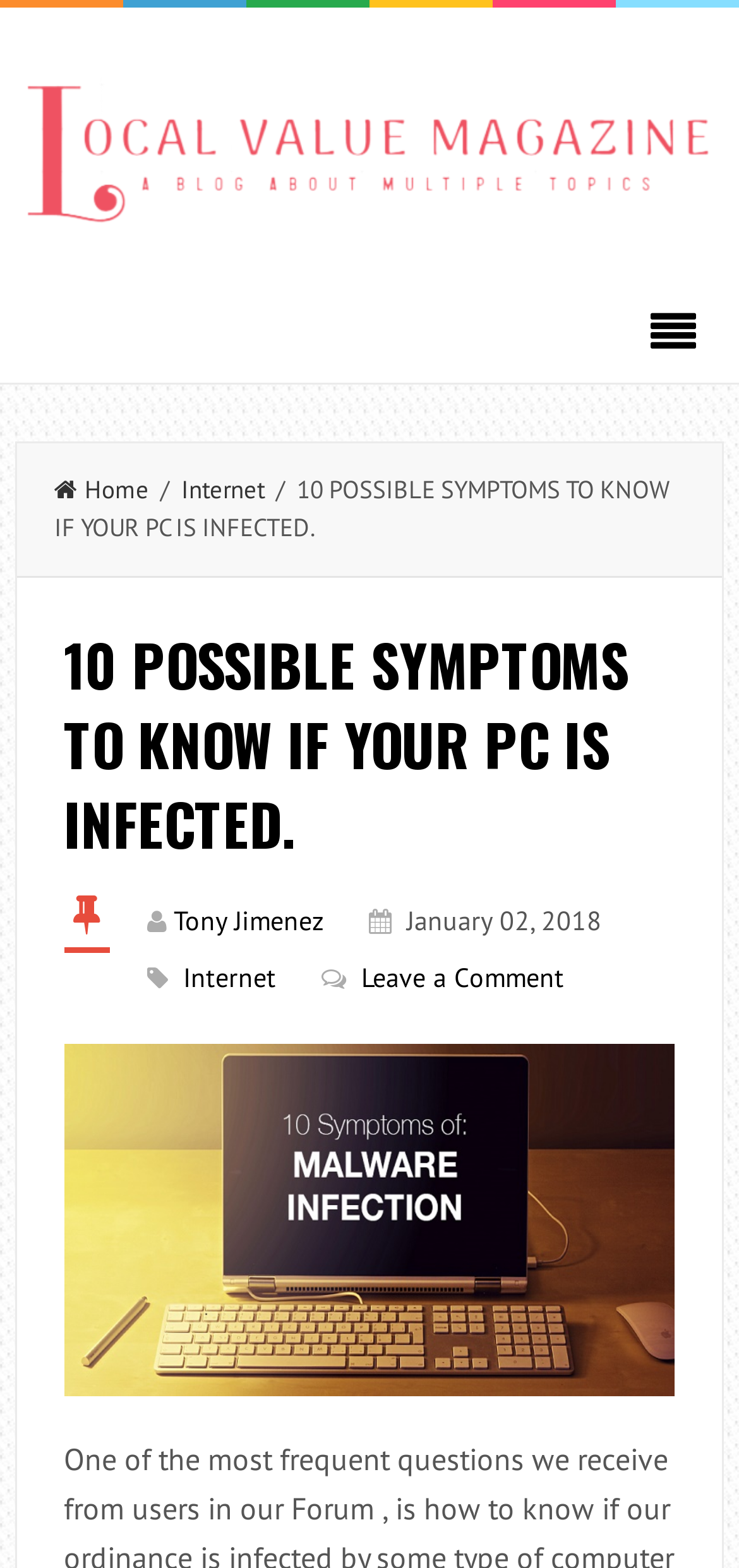Analyze the image and provide a detailed answer to the question: Who is the author of the article?

The author of the article is Tony Jimenez, as mentioned in the link 'Tony Jimenez' below the heading.